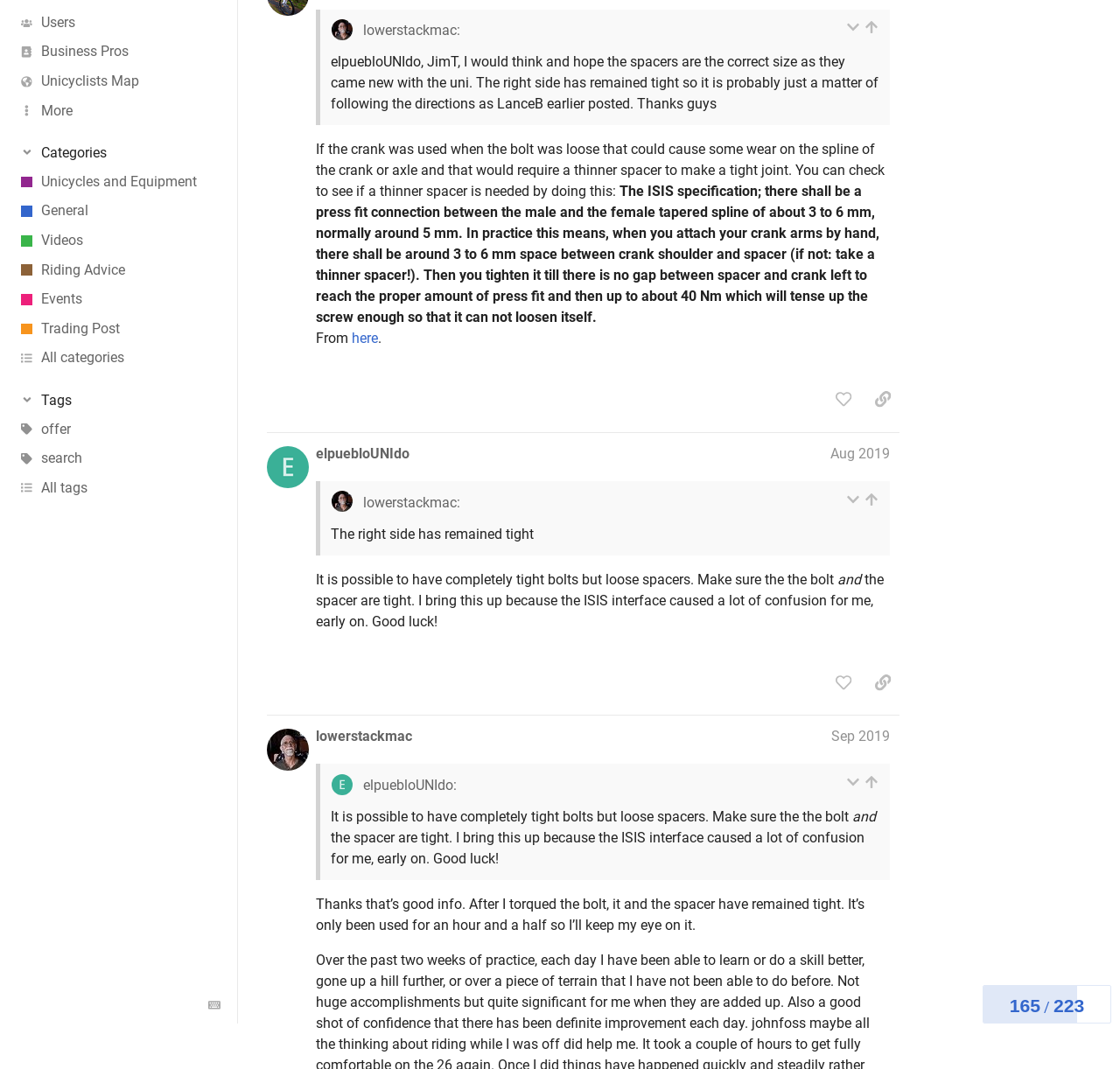Please find the bounding box coordinates (top-left x, top-left y, bottom-right x, bottom-right y) in the screenshot for the UI element described as follows: Sep 2019

[0.742, 0.697, 0.794, 0.712]